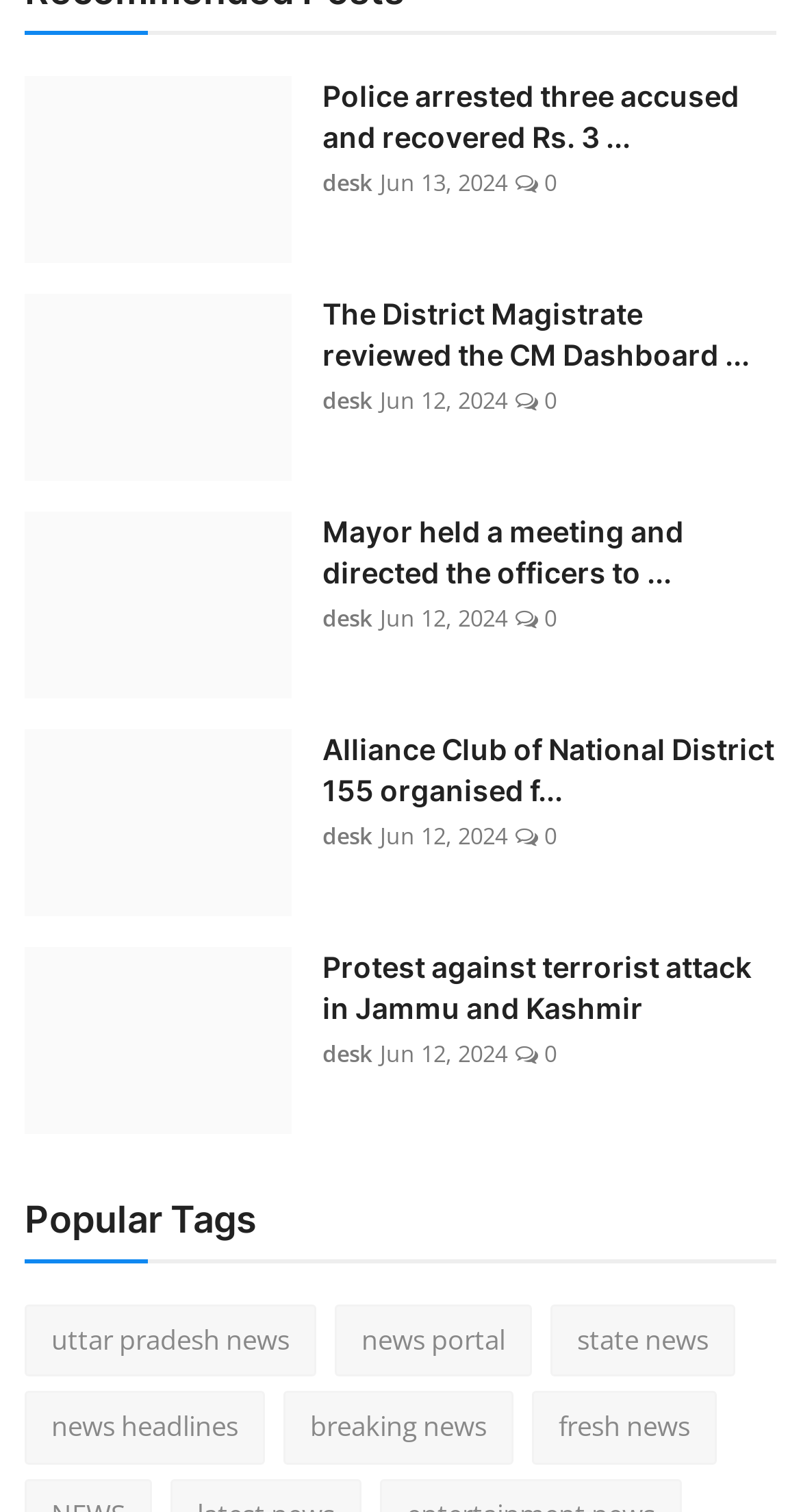Please identify the bounding box coordinates of the clickable region that I should interact with to perform the following instruction: "Learn about garbage and recycling". The coordinates should be expressed as four float numbers between 0 and 1, i.e., [left, top, right, bottom].

None